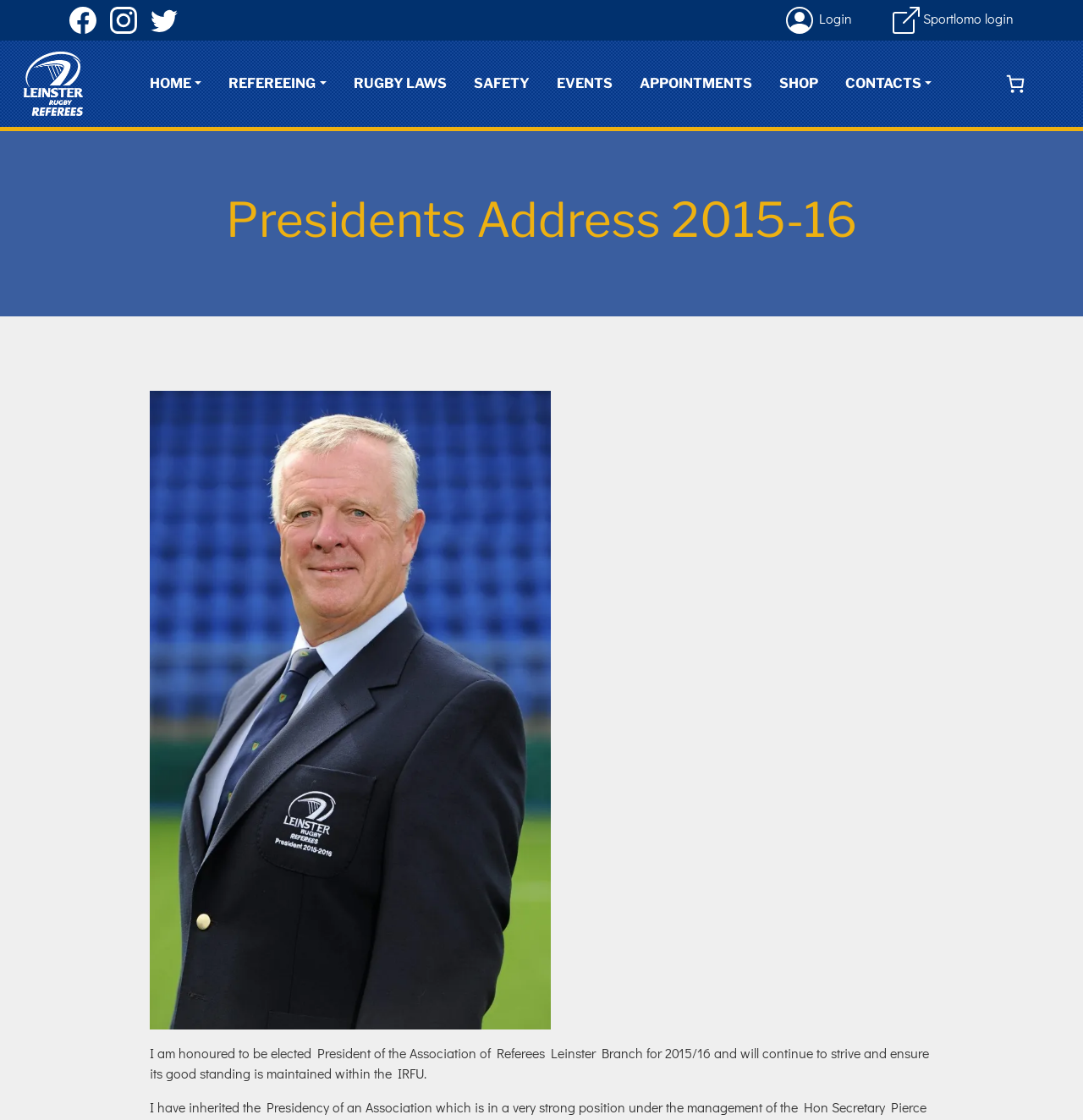Determine the bounding box coordinates of the target area to click to execute the following instruction: "Check the appointments page."

[0.578, 0.053, 0.707, 0.096]